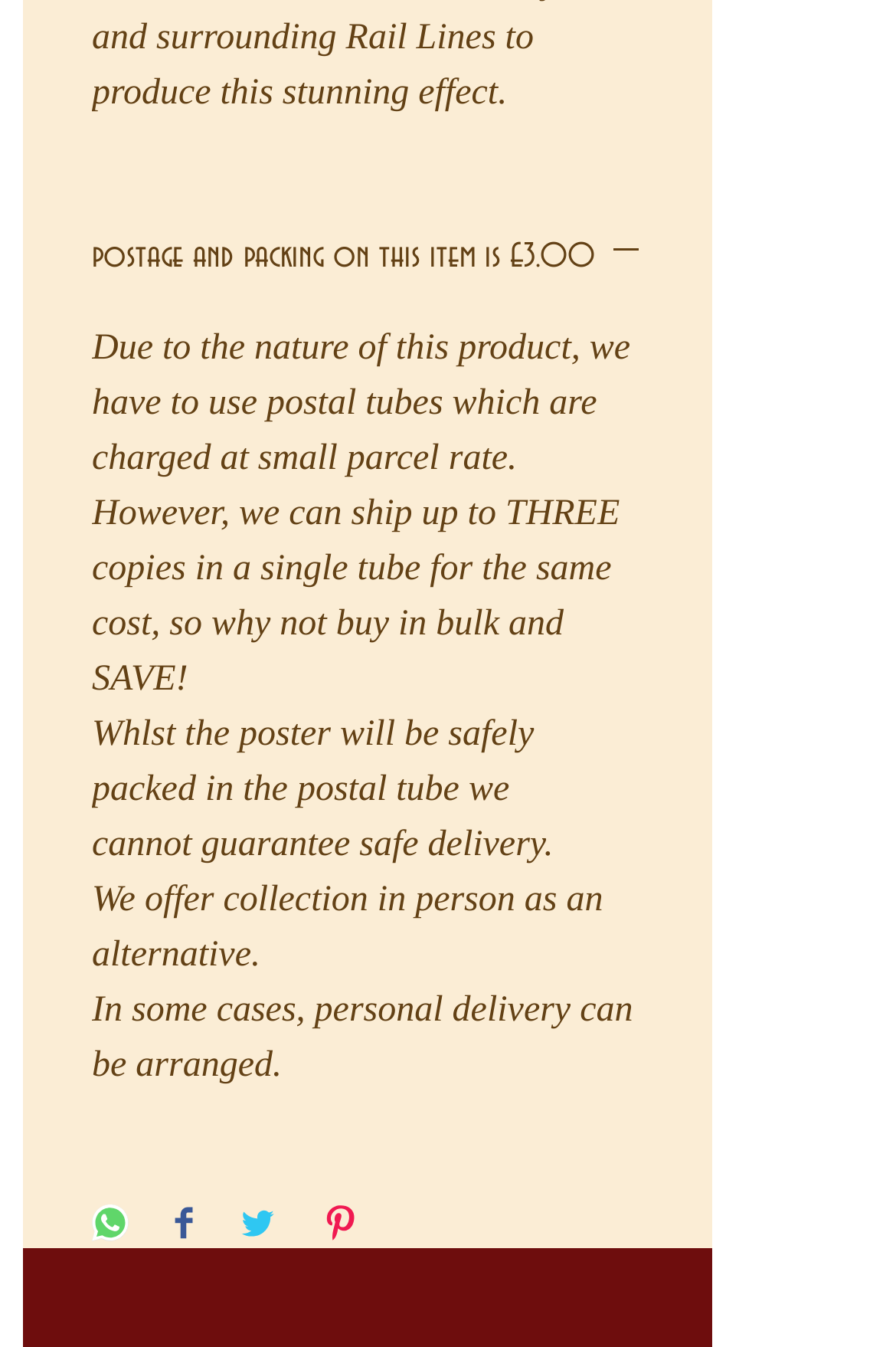How many copies can be shipped in a single tube?
Refer to the image and respond with a one-word or short-phrase answer.

THREE